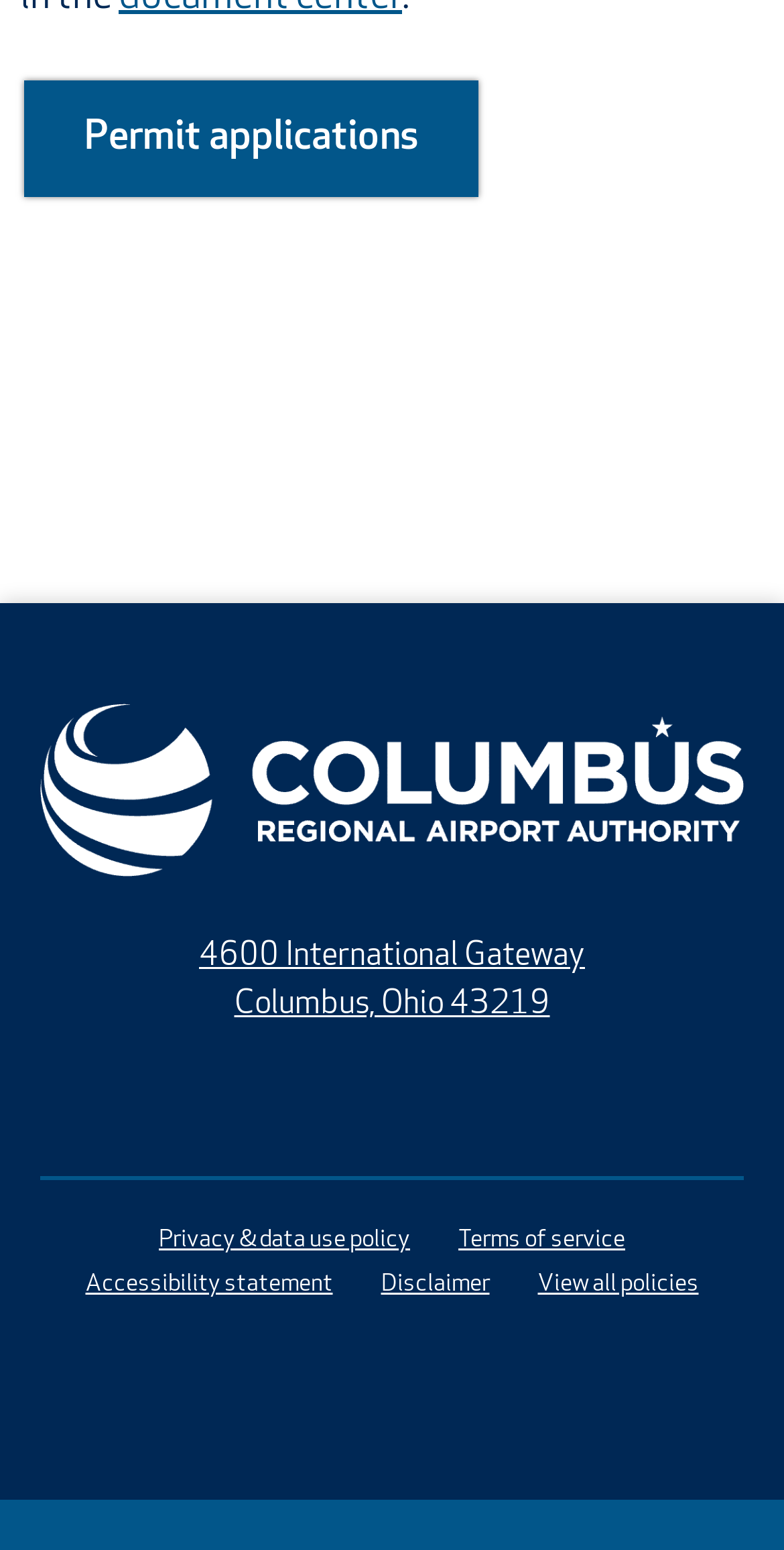Please provide the bounding box coordinates for the element that needs to be clicked to perform the instruction: "Read disclaimer". The coordinates must consist of four float numbers between 0 and 1, formatted as [left, top, right, bottom].

[0.455, 0.816, 0.655, 0.844]